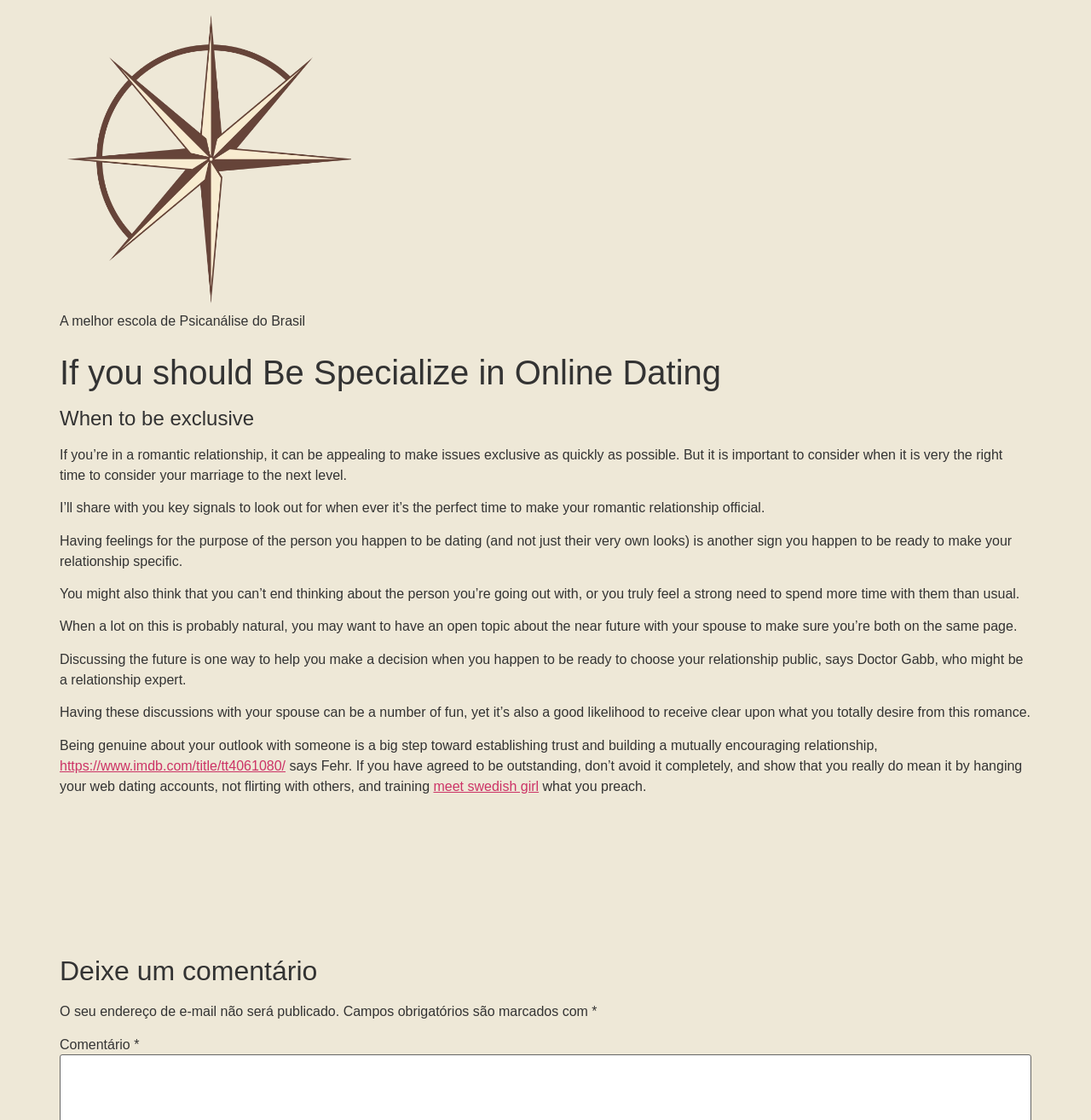Identify the coordinates of the bounding box for the element described below: "alt="https://i.ytimg.com/vi/gx9P8O528Do/hqdefault.jpg"". Return the coordinates as four float numbers between 0 and 1: [left, top, right, bottom].

[0.055, 0.722, 0.945, 0.842]